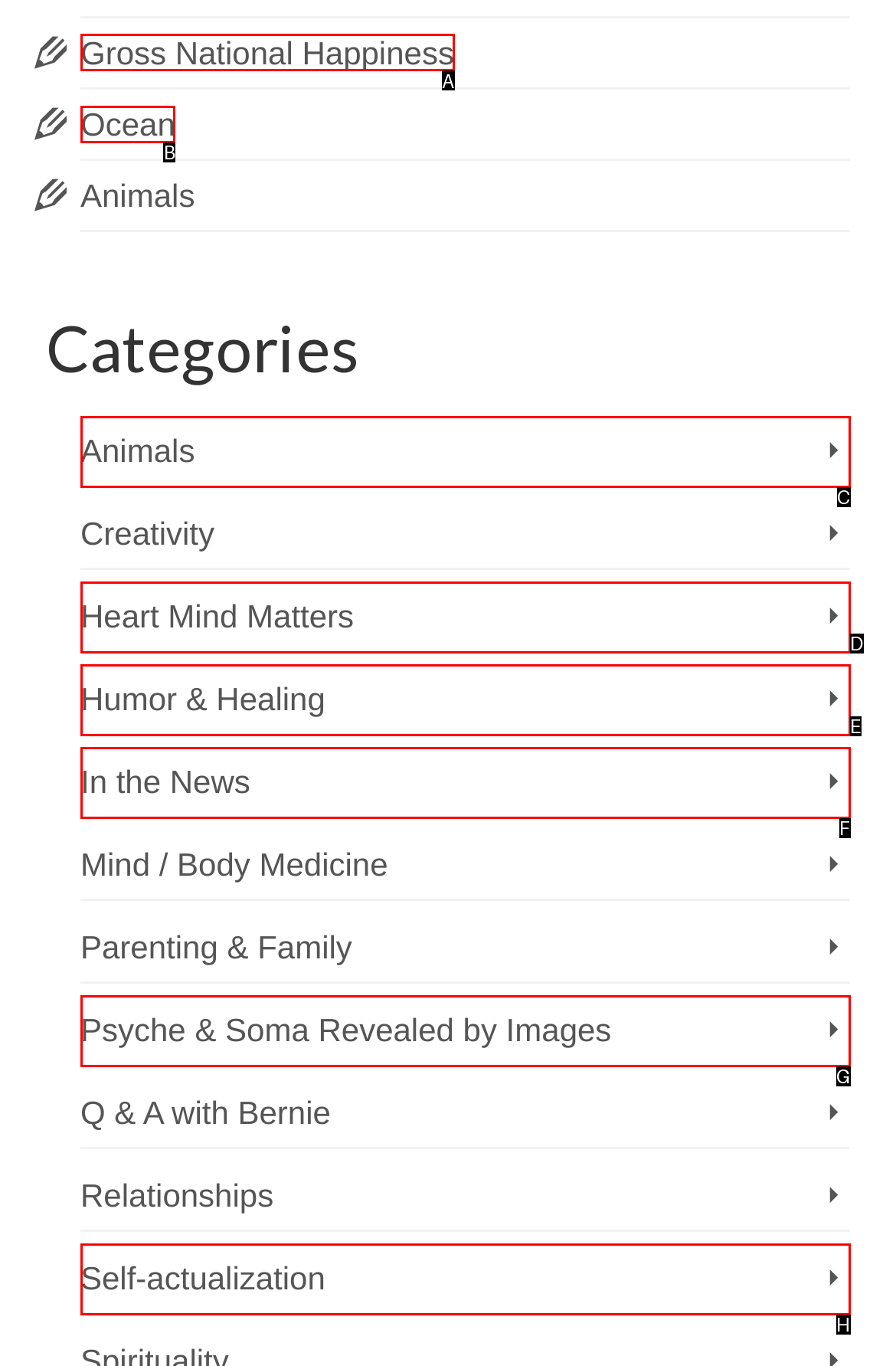Point out which UI element to click to complete this task: Click on Gross National Happiness
Answer with the letter corresponding to the right option from the available choices.

A